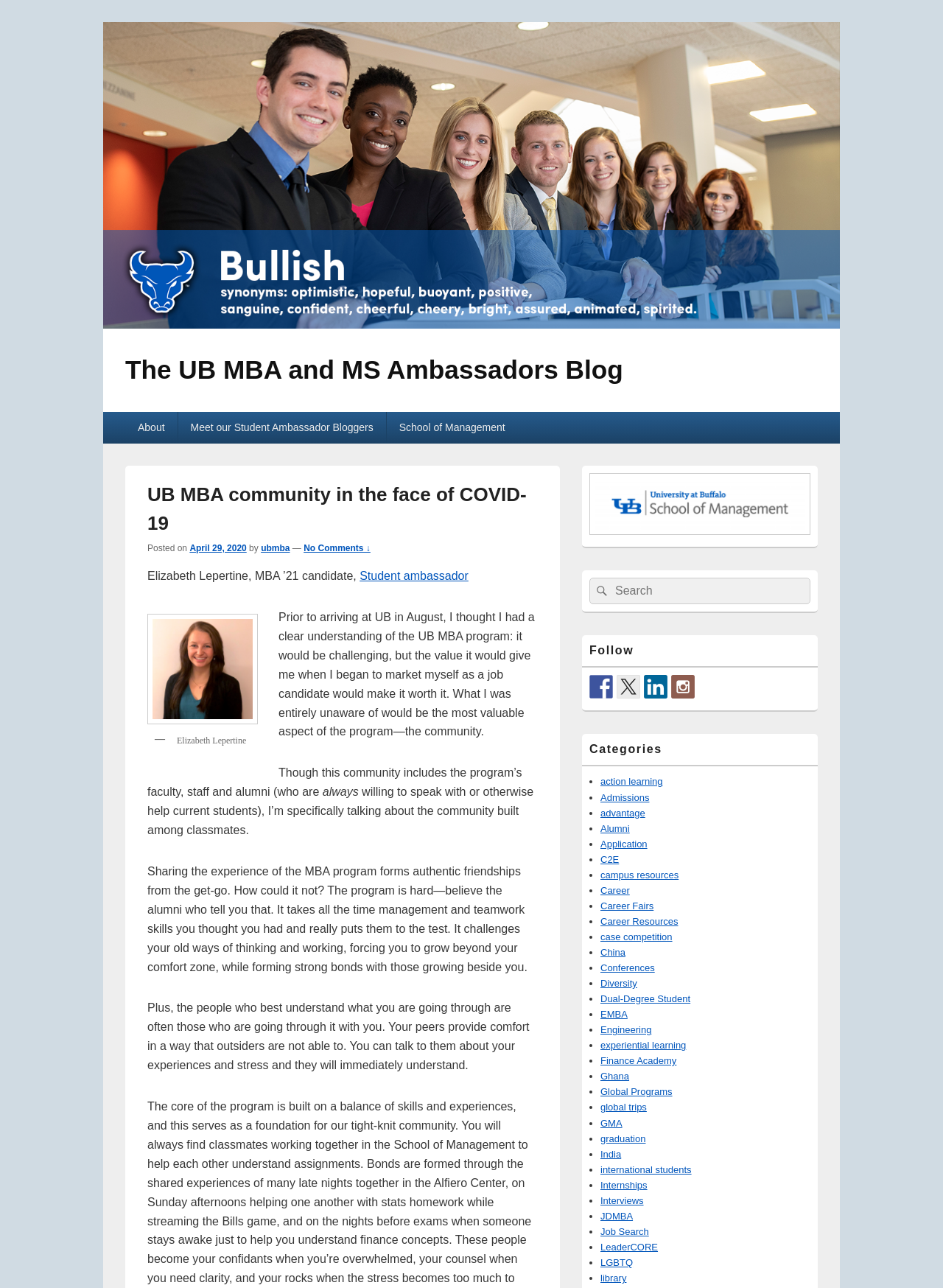Please identify the bounding box coordinates of the region to click in order to complete the given instruction: "Click on the 'About' link". The coordinates should be four float numbers between 0 and 1, i.e., [left, top, right, bottom].

[0.133, 0.32, 0.188, 0.344]